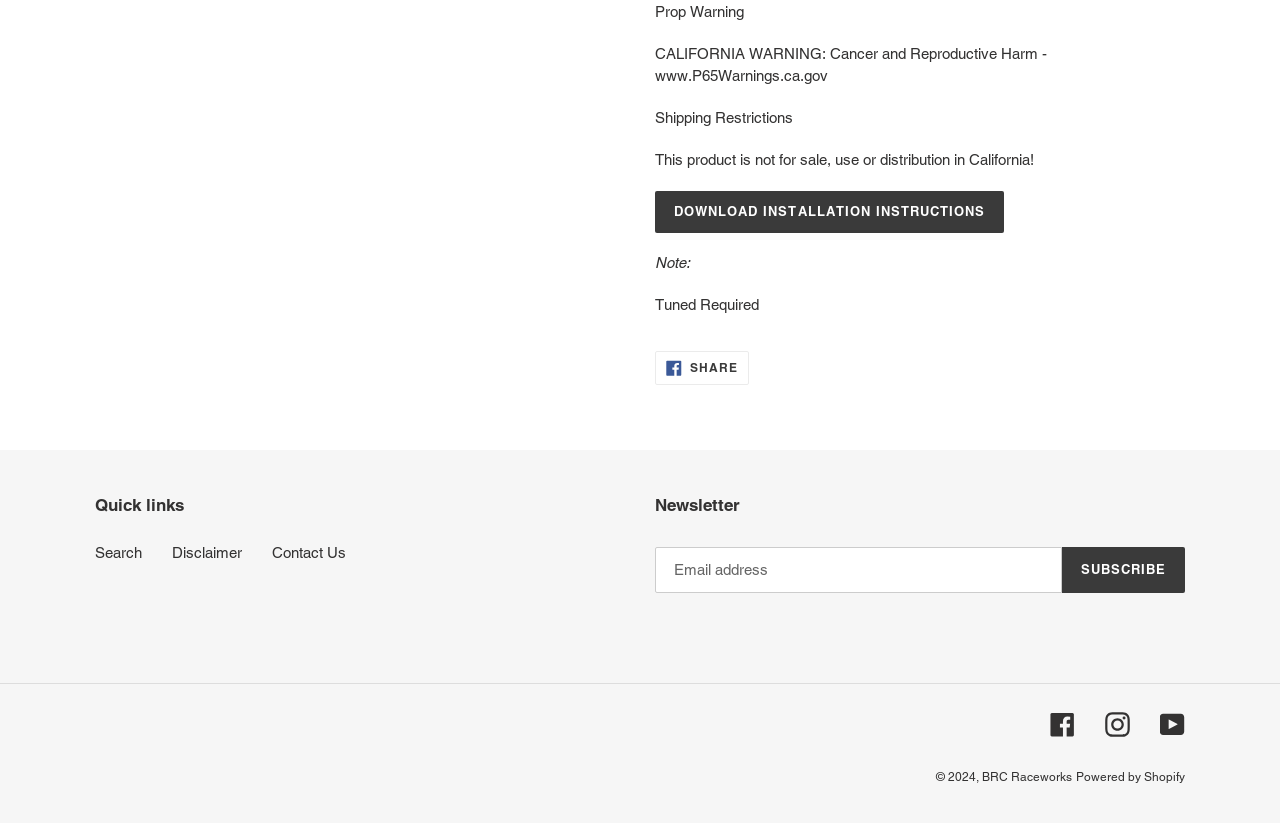Locate the bounding box coordinates of the UI element described by: "Contact Us". Provide the coordinates as four float numbers between 0 and 1, formatted as [left, top, right, bottom].

[0.212, 0.661, 0.27, 0.682]